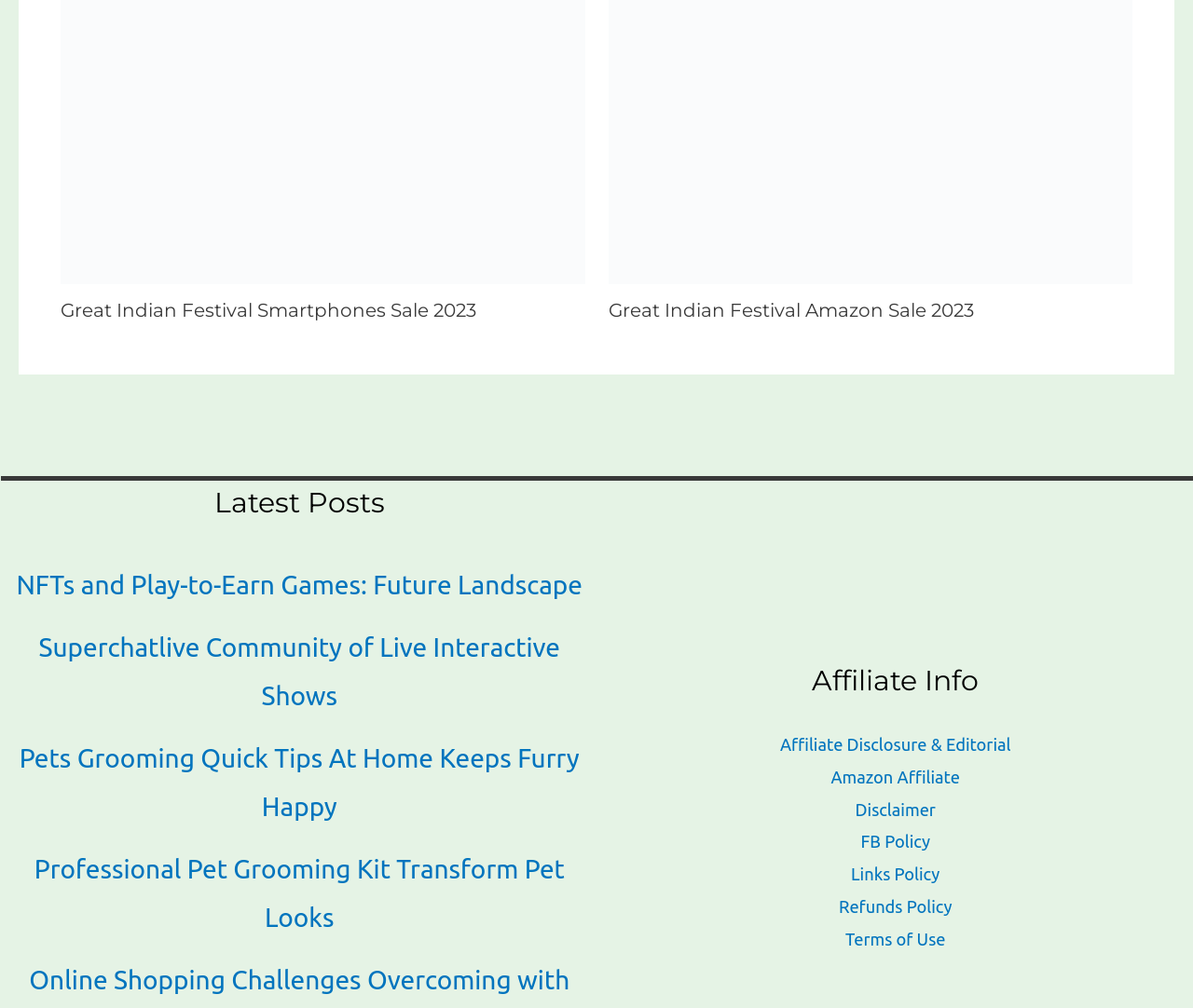Answer the following query concisely with a single word or phrase:
What is the vertical position of the 'Latest Posts' section relative to the 'Great Indian Festival Smartphones Sale 2023' section?

Below